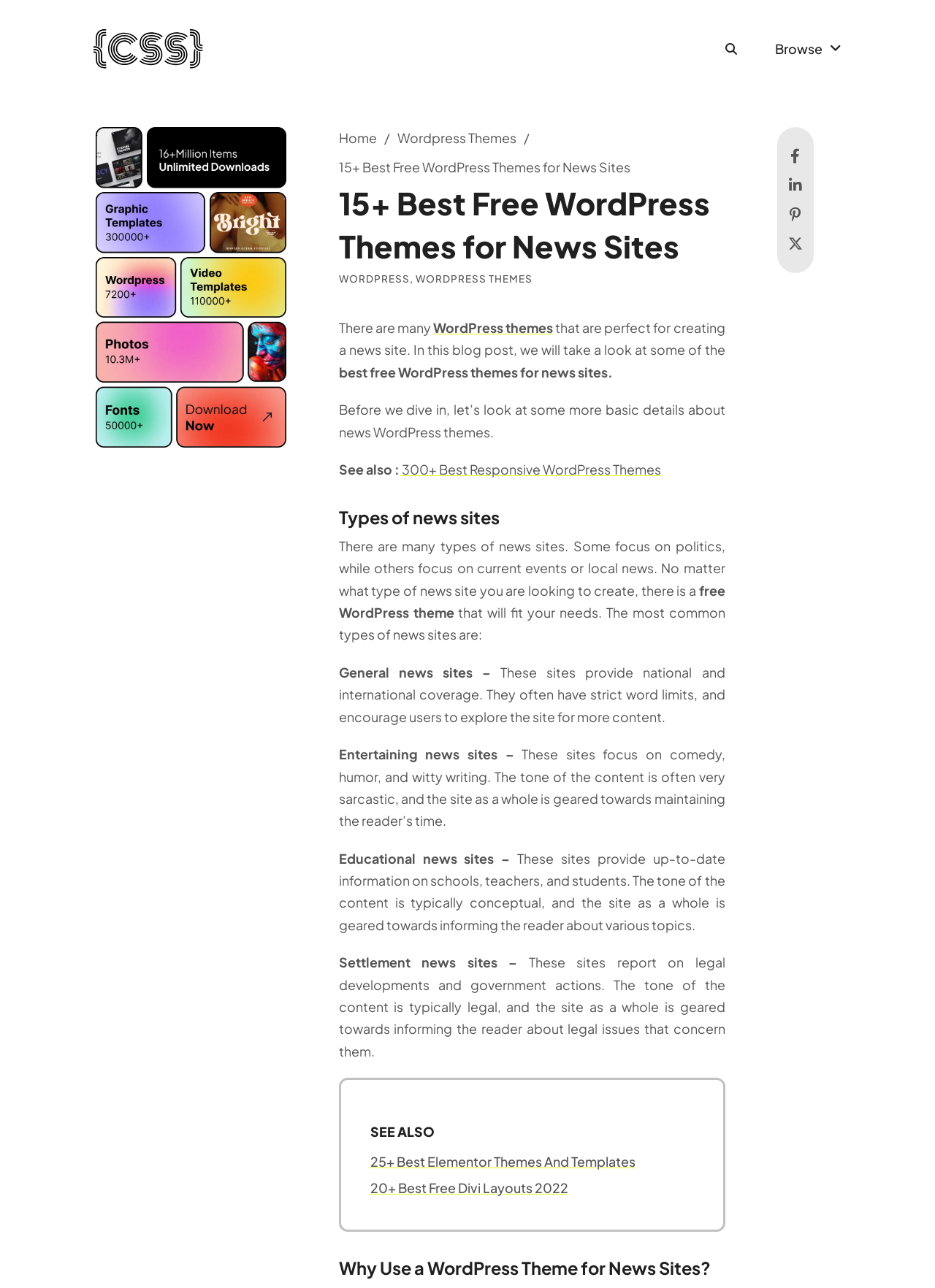Please identify the bounding box coordinates of the element's region that should be clicked to execute the following instruction: "Toggle the search button". The bounding box coordinates must be four float numbers between 0 and 1, i.e., [left, top, right, bottom].

[0.759, 0.027, 0.805, 0.049]